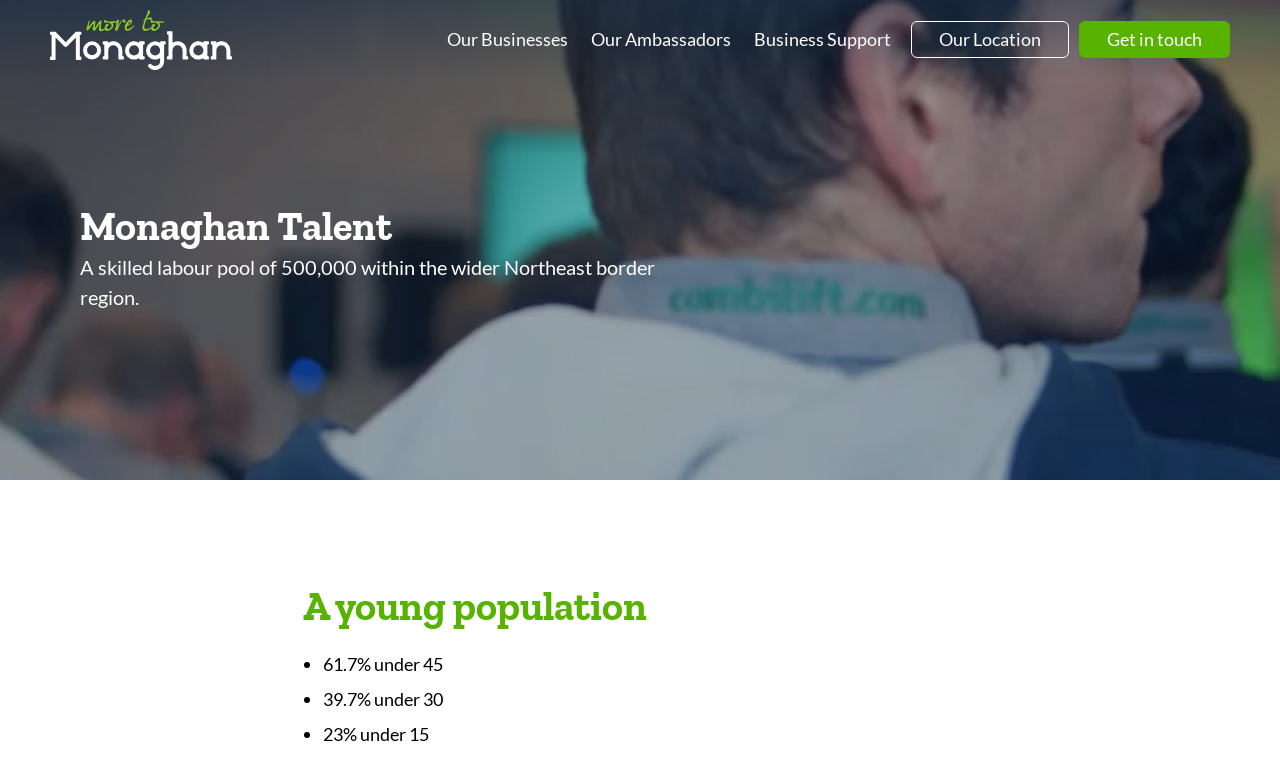What is the percentage of population under 45?
Refer to the image and respond with a one-word or short-phrase answer.

61.7%